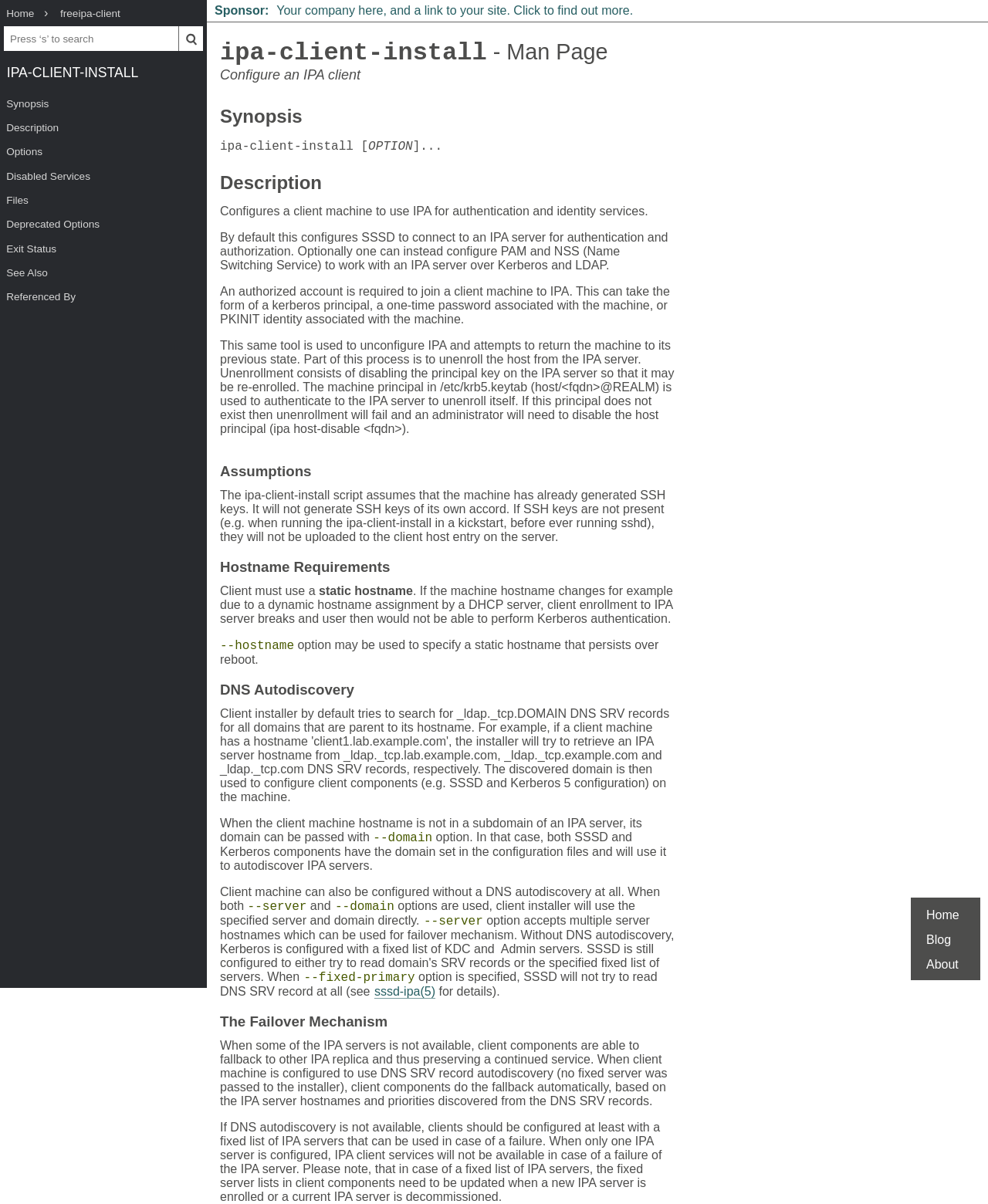Please locate the bounding box coordinates of the element that should be clicked to complete the given instruction: "View Synopsis".

[0.0, 0.076, 0.209, 0.096]